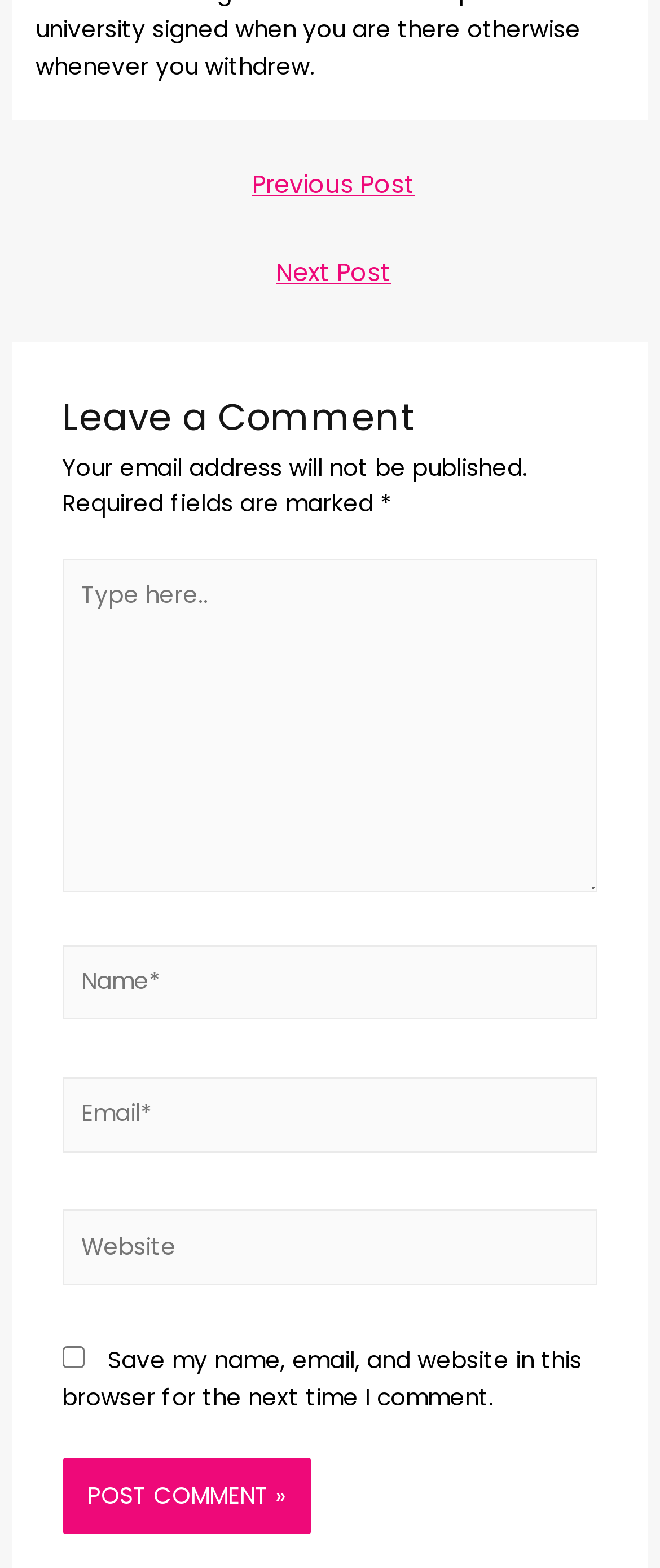Find the coordinates for the bounding box of the element with this description: "Next Post →".

[0.024, 0.157, 0.986, 0.194]